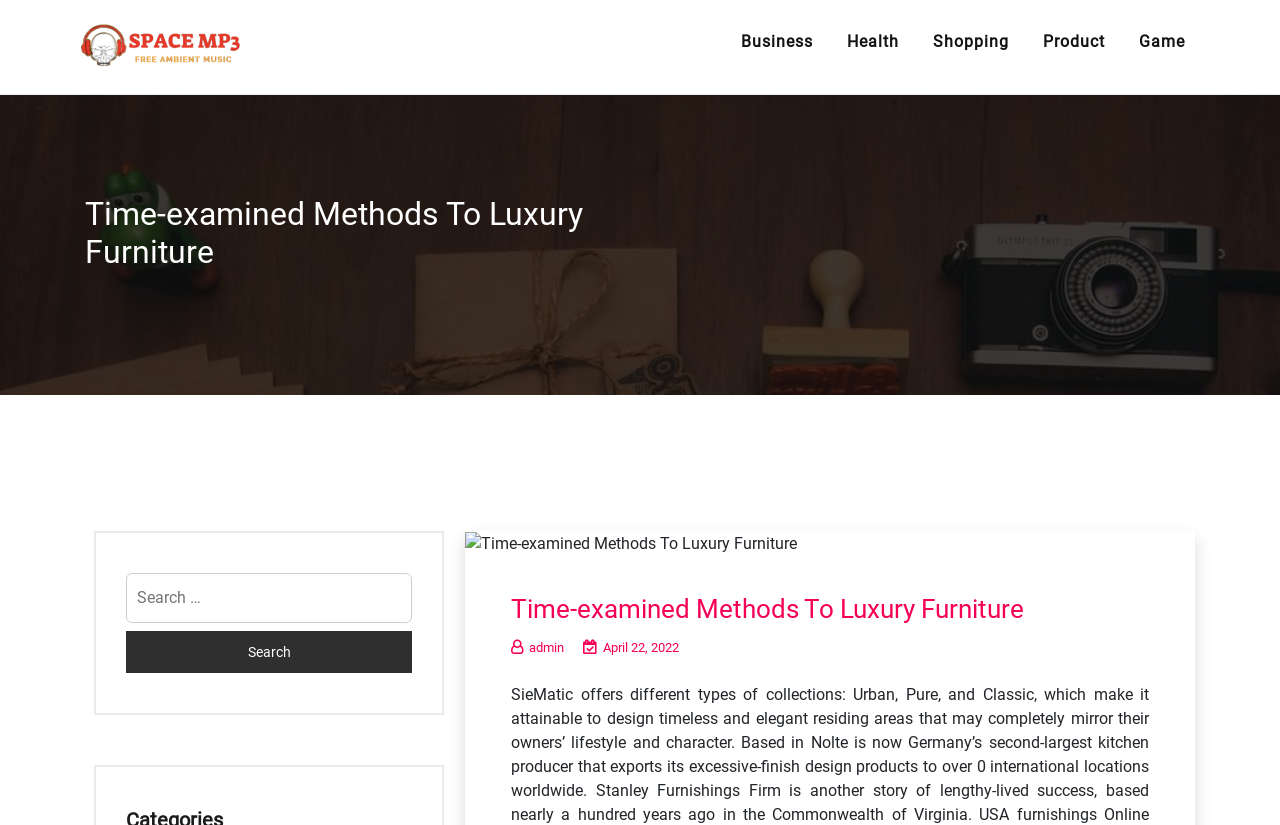Create a full and detailed caption for the entire webpage.

The webpage is about "Time-examined Methods To Luxury Furniture" and appears to be a blog or article page. At the top left, there is a link to "Space Mp3" accompanied by an image with the same name. Below this, there is a navigation menu labeled "Top Menu" that spans across the top of the page, containing five links: "Business", "Health", "Shopping", "Product", and "Game".

The main content of the page starts with a heading that repeats the title "Time-examined Methods To Luxury Furniture". Below this, there is a search bar with a search button to the right. 

On the right side of the page, there is a large image related to the topic of luxury furniture. Below the image, there is another heading with the same title, followed by a link to the same topic. 

Further down, there are two links, one to an admin page and another showing the date "April 22, 2022". The date is accompanied by a time element, but its value is not specified.